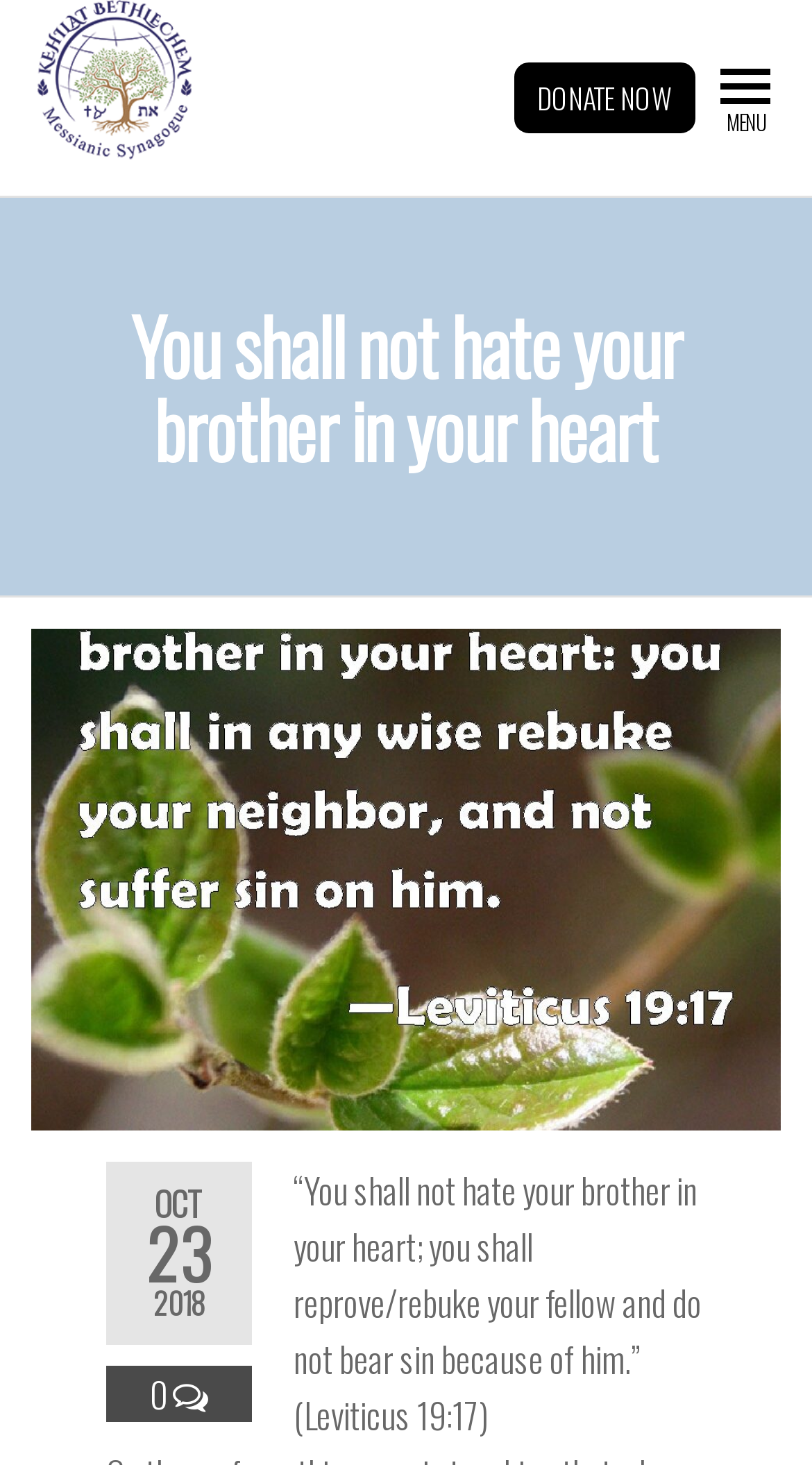Refer to the screenshot and give an in-depth answer to this question: What is the position of the 'MENU' link?

The 'MENU' link is located in the top-right corner of the webpage, as indicated by its bounding box coordinates. The x1 and x2 coordinates are close to 1, which means it is on the right side, and the y1 and y2 coordinates are close to 0, which means it is at the top.